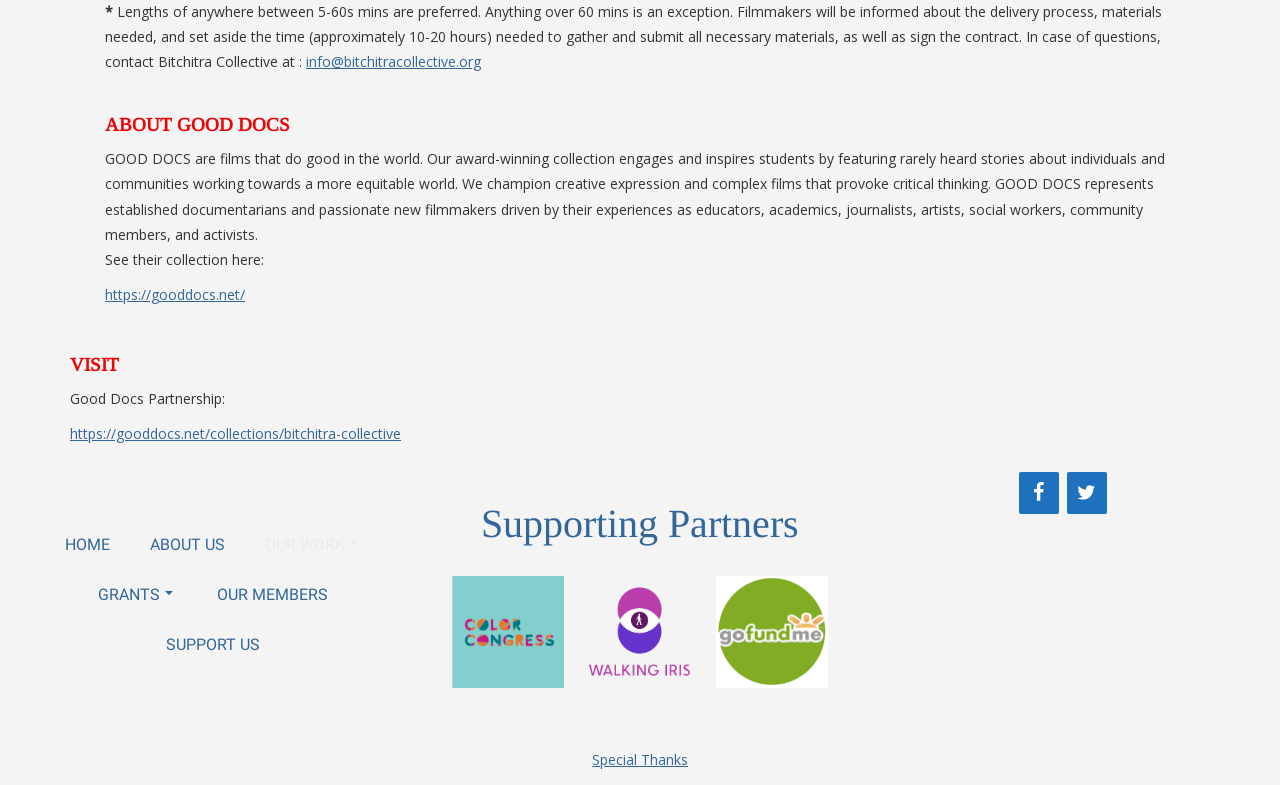Please give the bounding box coordinates of the area that should be clicked to fulfill the following instruction: "visit the homepage". The coordinates should be in the format of four float numbers from 0 to 1, i.e., [left, top, right, bottom].

[0.035, 0.663, 0.101, 0.726]